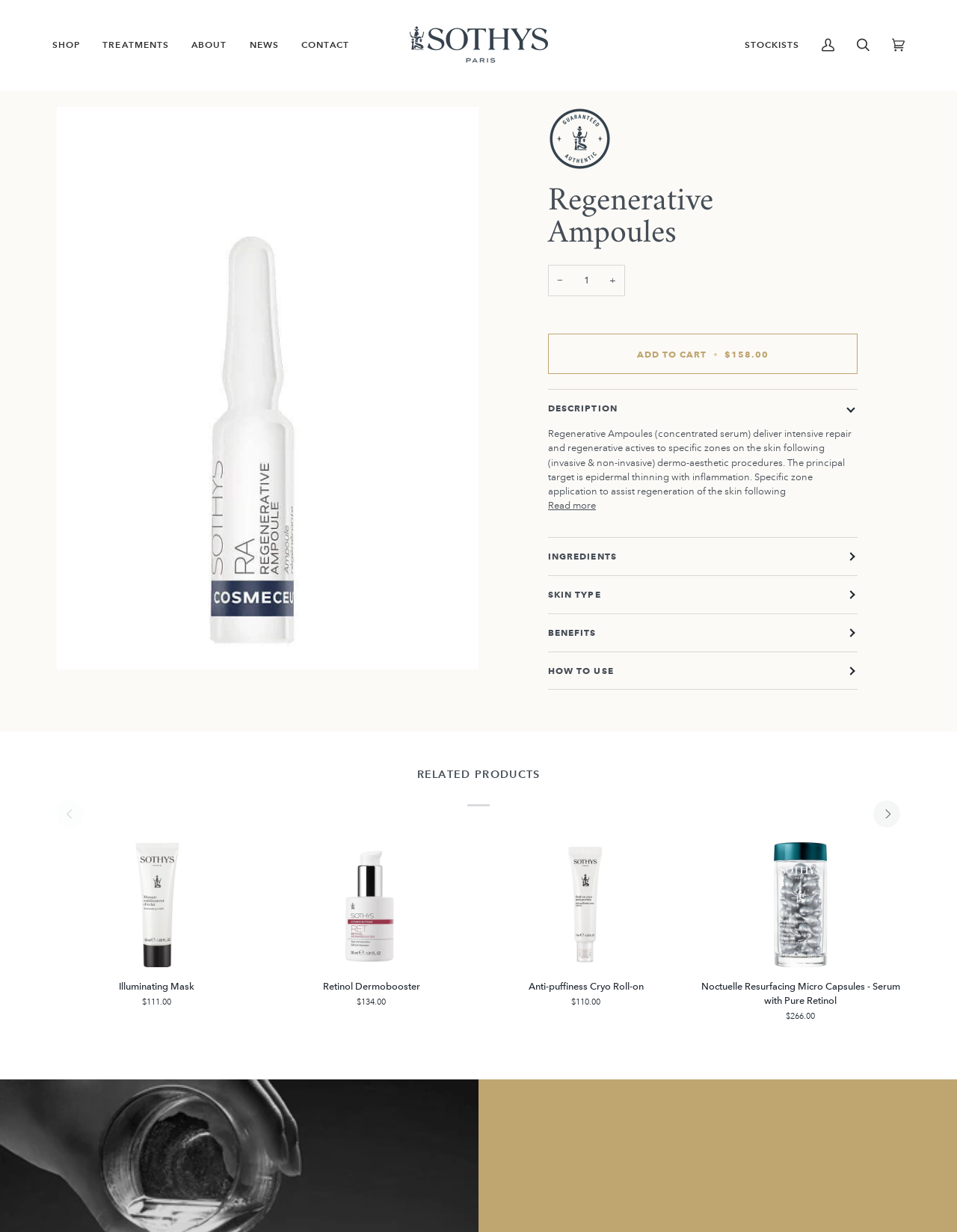Provide the bounding box coordinates of the area you need to click to execute the following instruction: "View related product Illuminating Mask".

[0.059, 0.683, 0.268, 0.785]